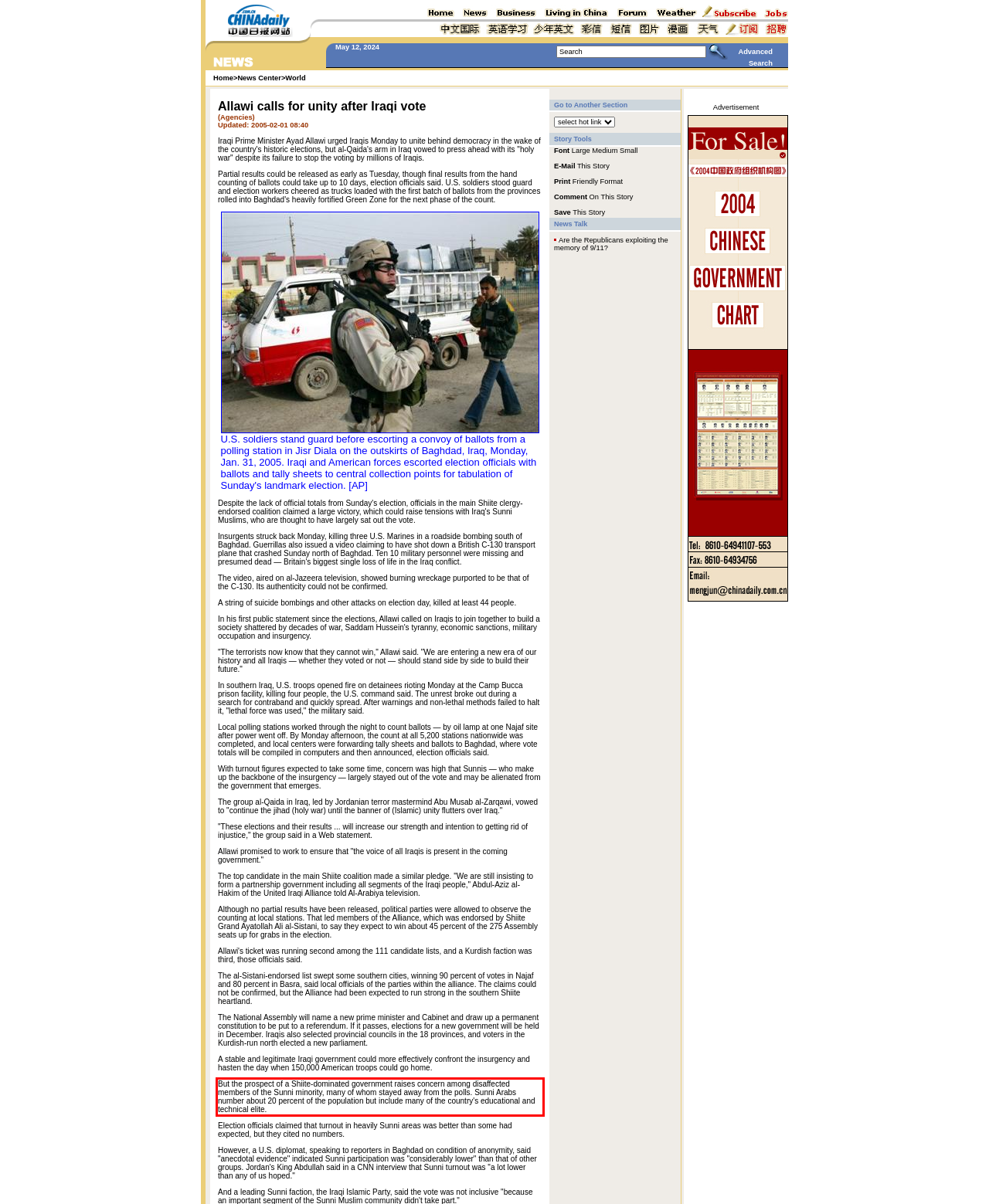Given a screenshot of a webpage containing a red bounding box, perform OCR on the text within this red bounding box and provide the text content.

But the prospect of a Shiite-dominated government raises concern among disaffected members of the Sunni minority, many of whom stayed away from the polls. Sunni Arabs number about 20 percent of the population but include many of the country's educational and technical elite.